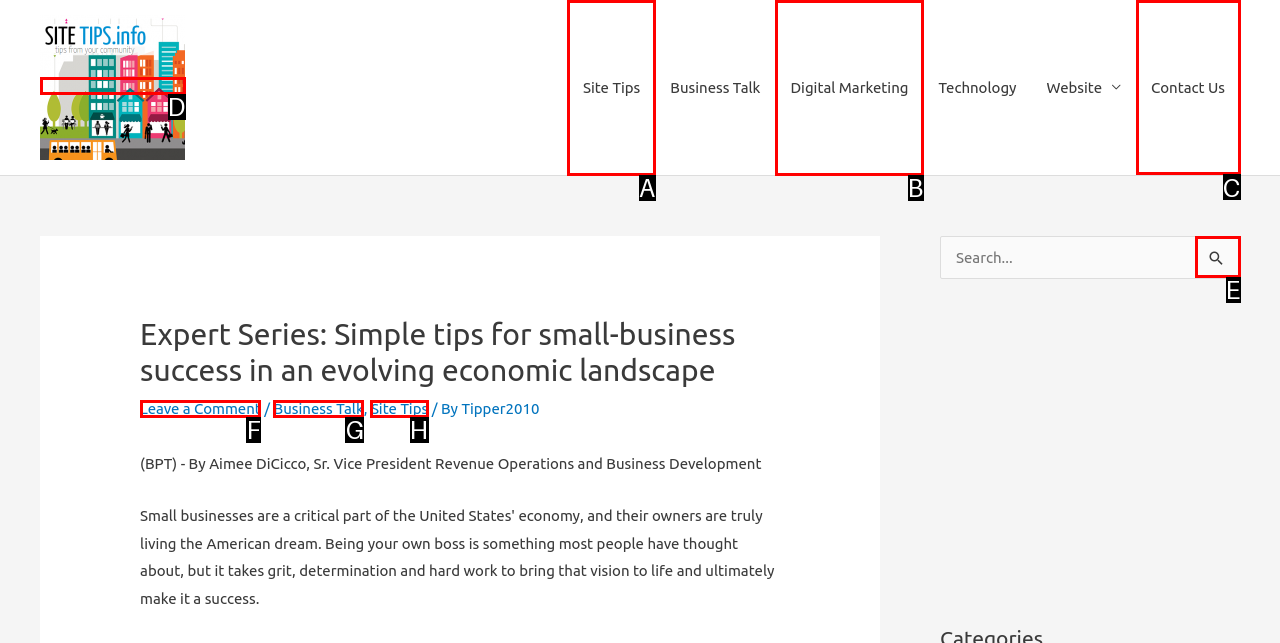Identify the correct UI element to click on to achieve the task: Contact Us. Provide the letter of the appropriate element directly from the available choices.

C